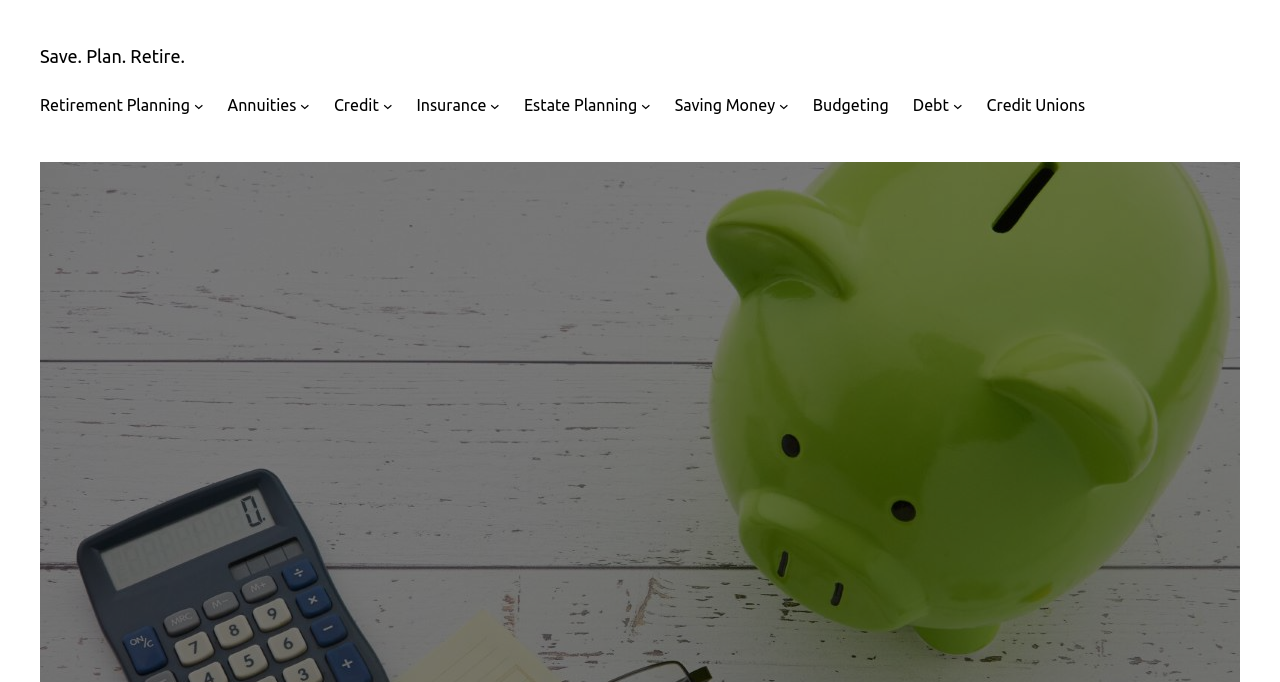Using the information in the image, give a comprehensive answer to the question: 
What is the last link in the navigation section?

I looked at the navigation section and found the last link, which is 'Credit Unions'. It is located at the bottom-right corner of the navigation section.